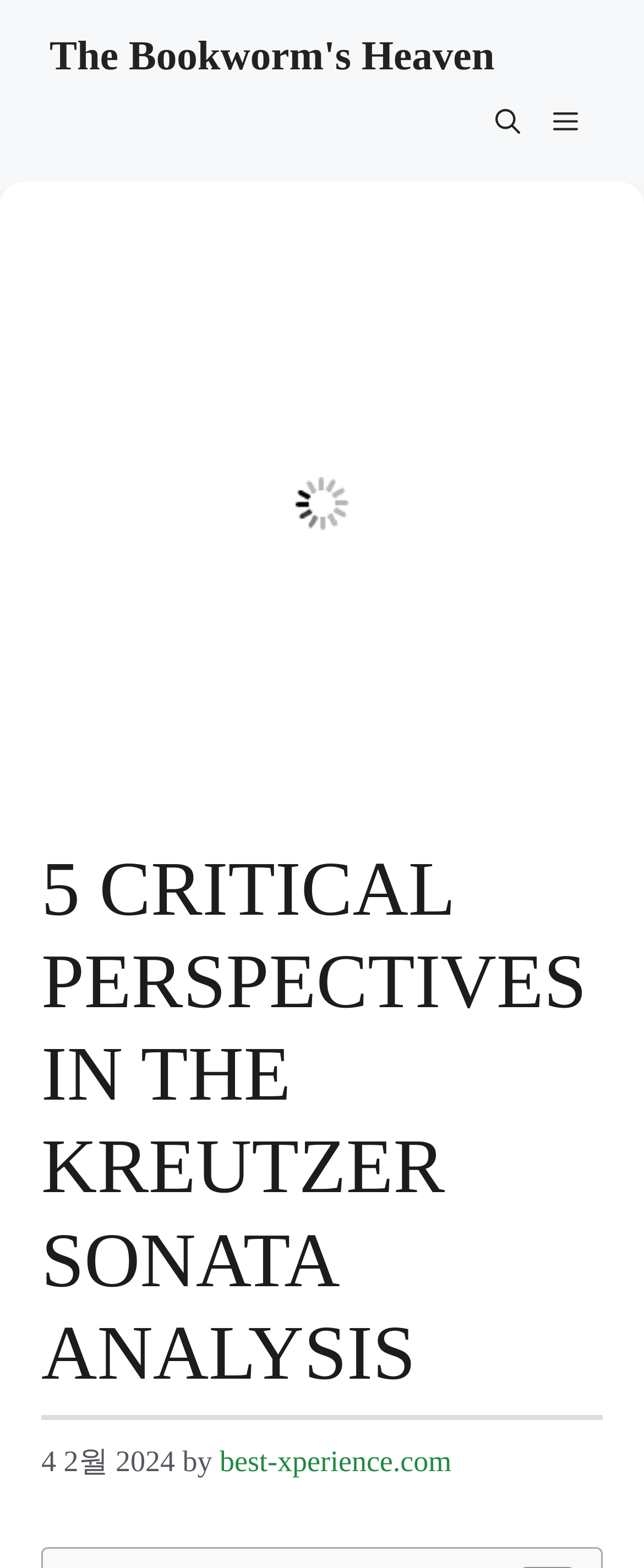What is the date of the article?
Based on the image content, provide your answer in one word or a short phrase.

4 February 2024